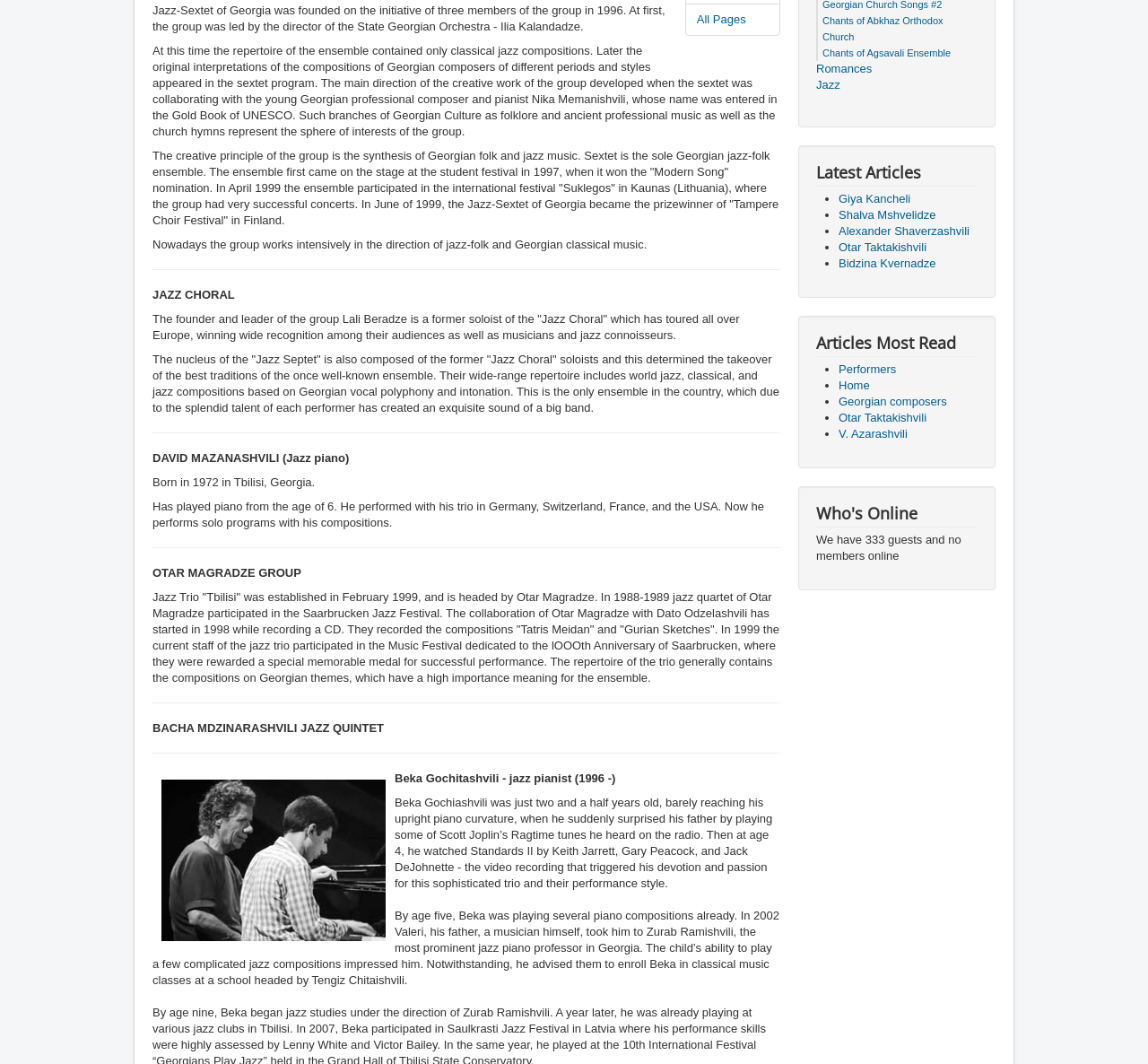For the element described, predict the bounding box coordinates as (top-left x, top-left y, bottom-right x, bottom-right y). All values should be between 0 and 1. Element description: Chants of Agsavali Ensemble

[0.716, 0.045, 0.828, 0.055]